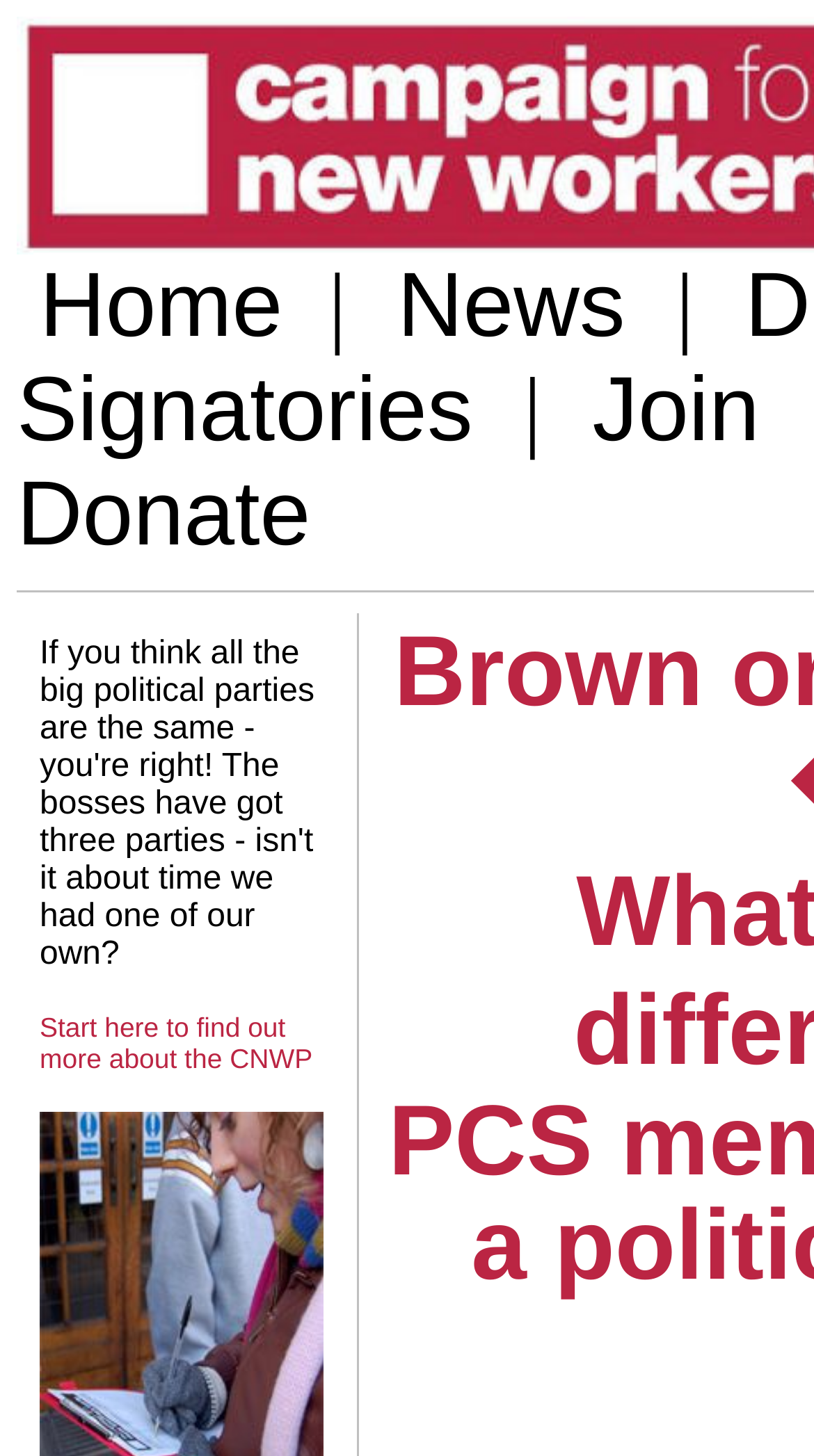What is the text next to the 'Signatories' link?
Based on the screenshot, respond with a single word or phrase.

|